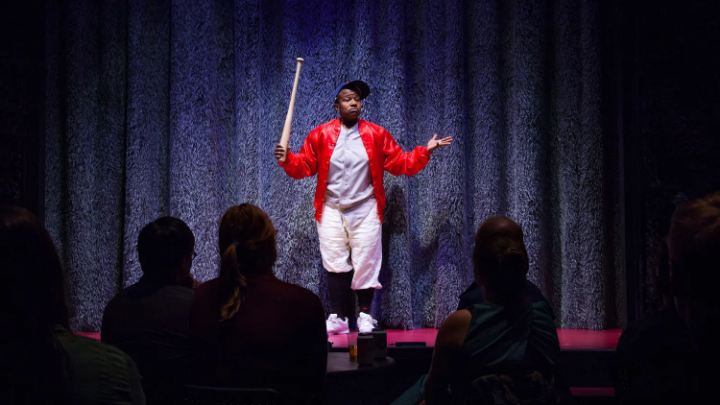What is the audience doing in the foreground?
Observe the image and answer the question with a one-word or short phrase response.

captivated by her energy